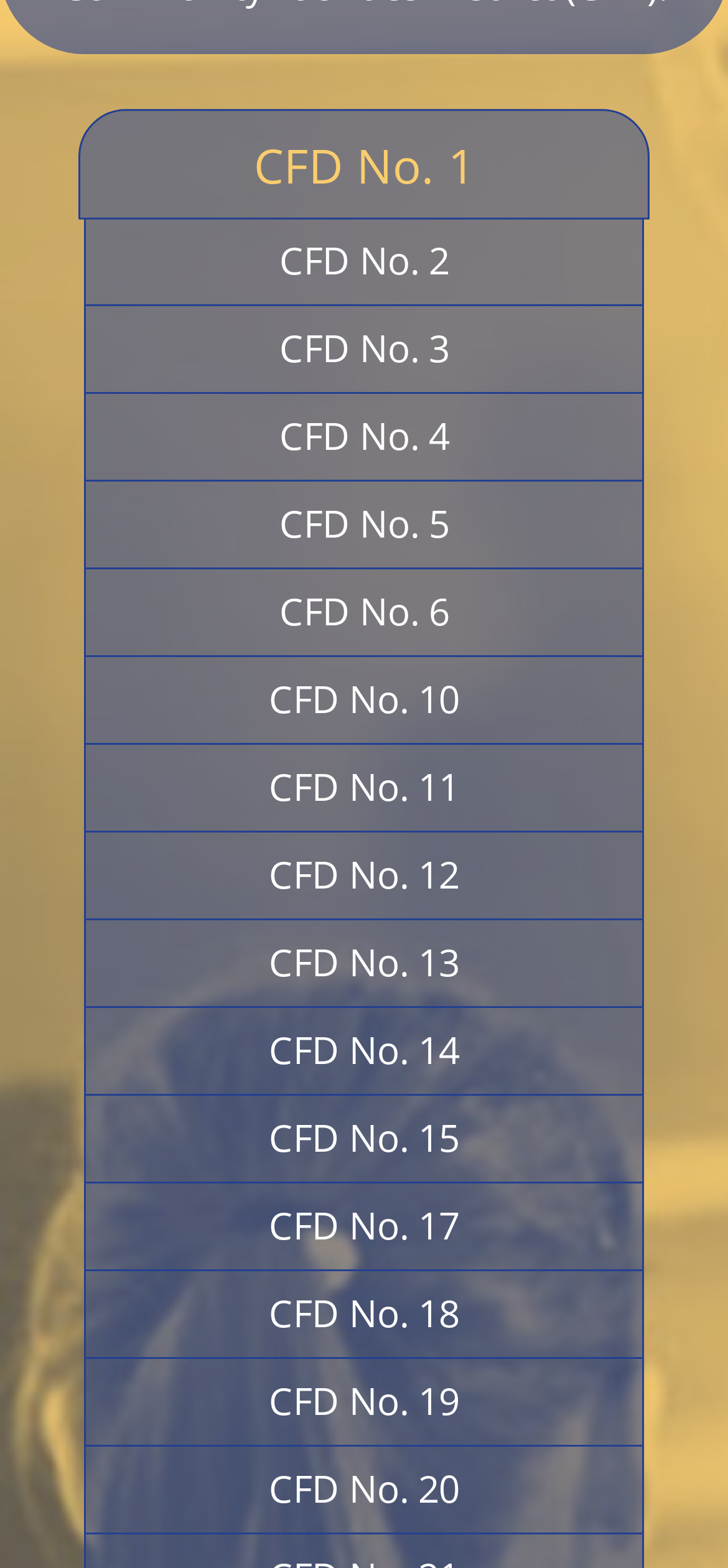How many CFD options are available?
Could you please answer the question thoroughly and with as much detail as possible?

I counted the number of list items starting from 'CFD No. 1' to 'CFD No. 20', which indicates that there are 20 CFD options available on this webpage.